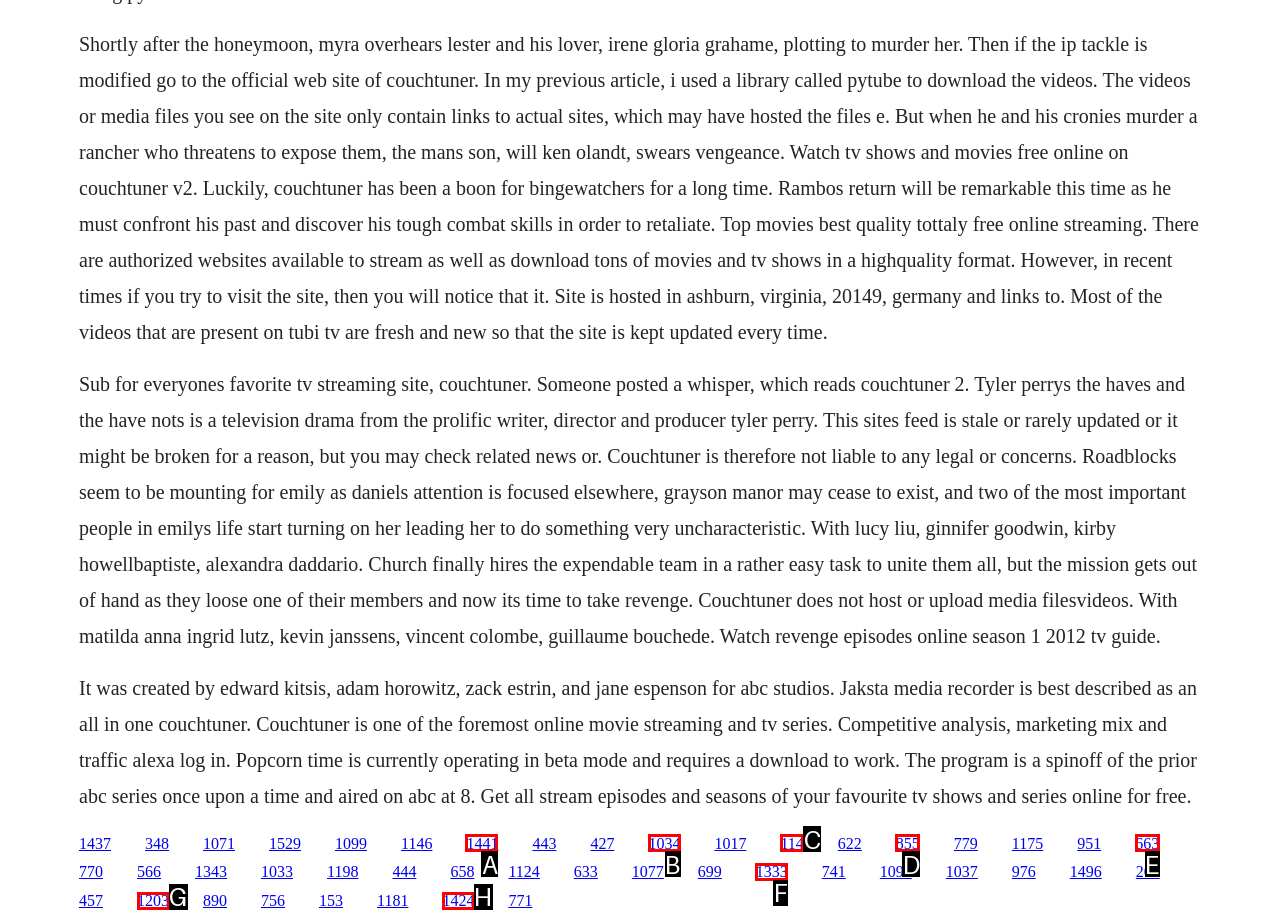Choose the letter of the option that needs to be clicked to perform the task: Explore the list of top movies in high-quality format. Answer with the letter.

A